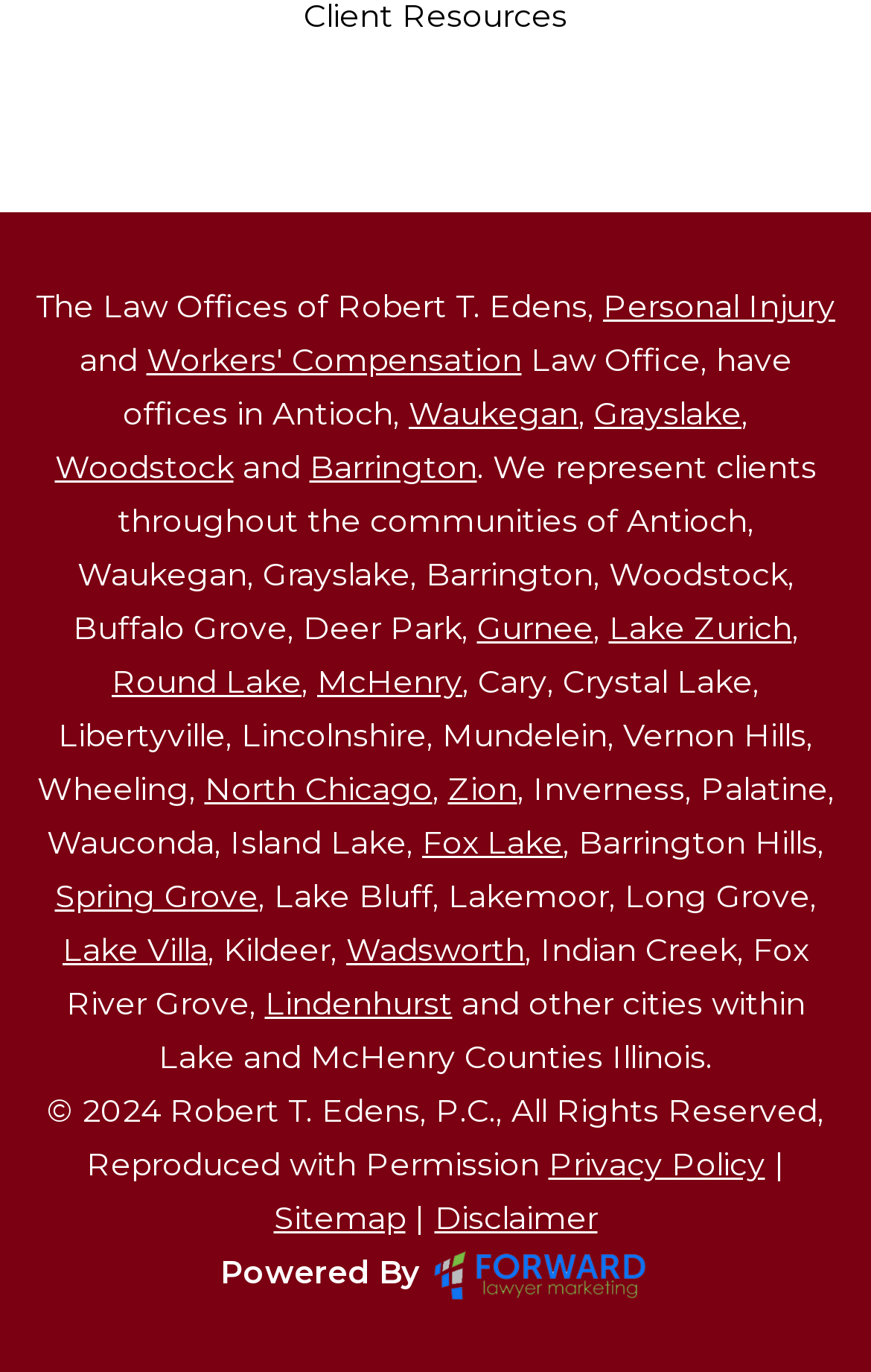Find the bounding box coordinates for the UI element that matches this description: "Zion".

[0.514, 0.56, 0.594, 0.59]